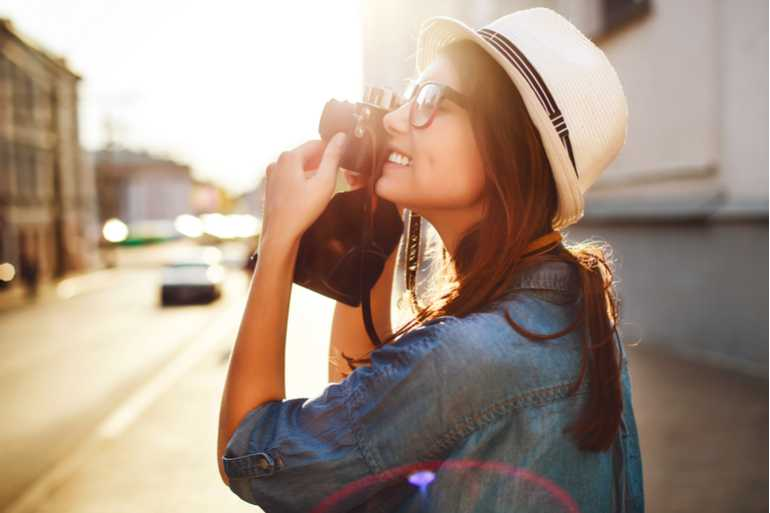Please provide a comprehensive response to the question based on the details in the image: What is the atmosphere of the scene?

The caption describes the warm, golden light of the sun casting a soft glow on the woman's face, creating a charming atmosphere, which suggests a pleasant and inviting ambiance.